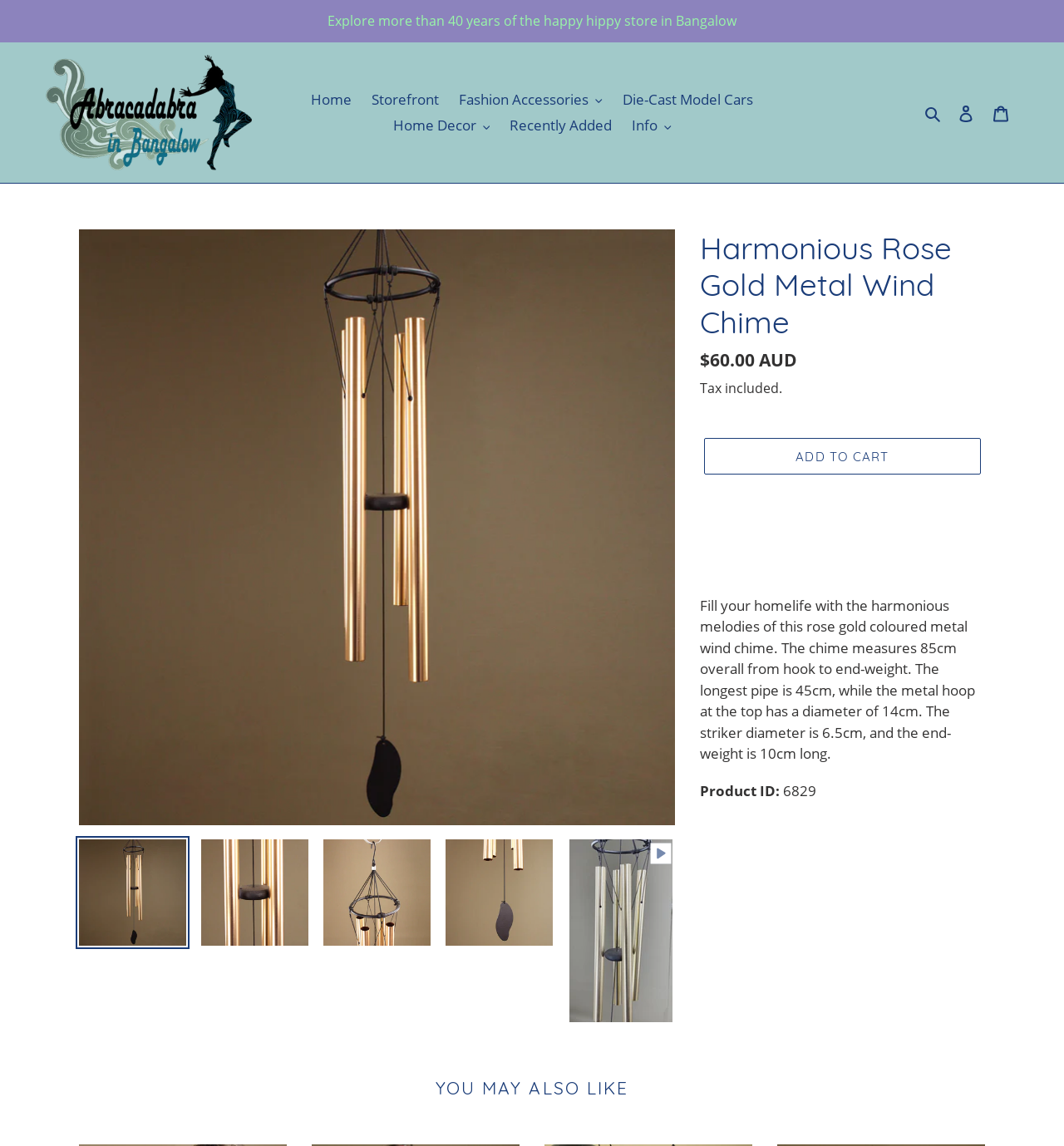Specify the bounding box coordinates of the element's region that should be clicked to achieve the following instruction: "Explore more than 40 years of the happy hippy store in Bangalow". The bounding box coordinates consist of four float numbers between 0 and 1, in the format [left, top, right, bottom].

[0.002, 0.001, 0.998, 0.035]